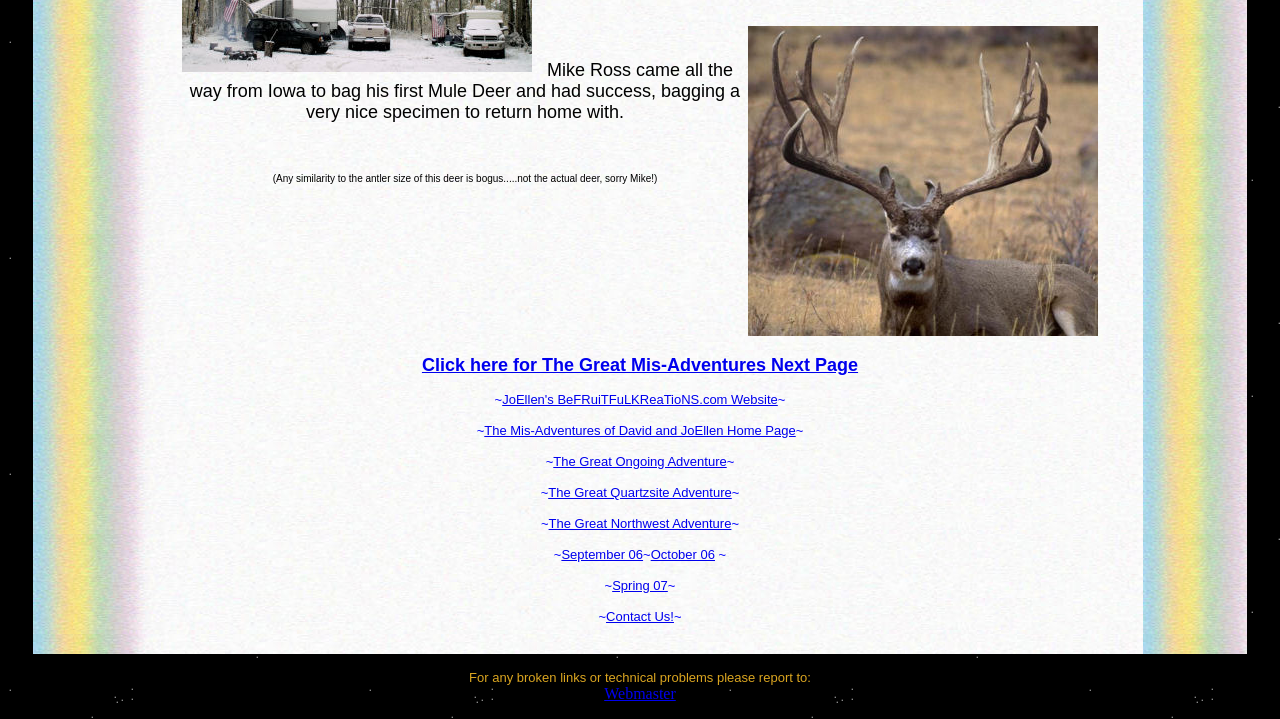Use a single word or phrase to answer the following:
What is Mike Ross from?

Iowa